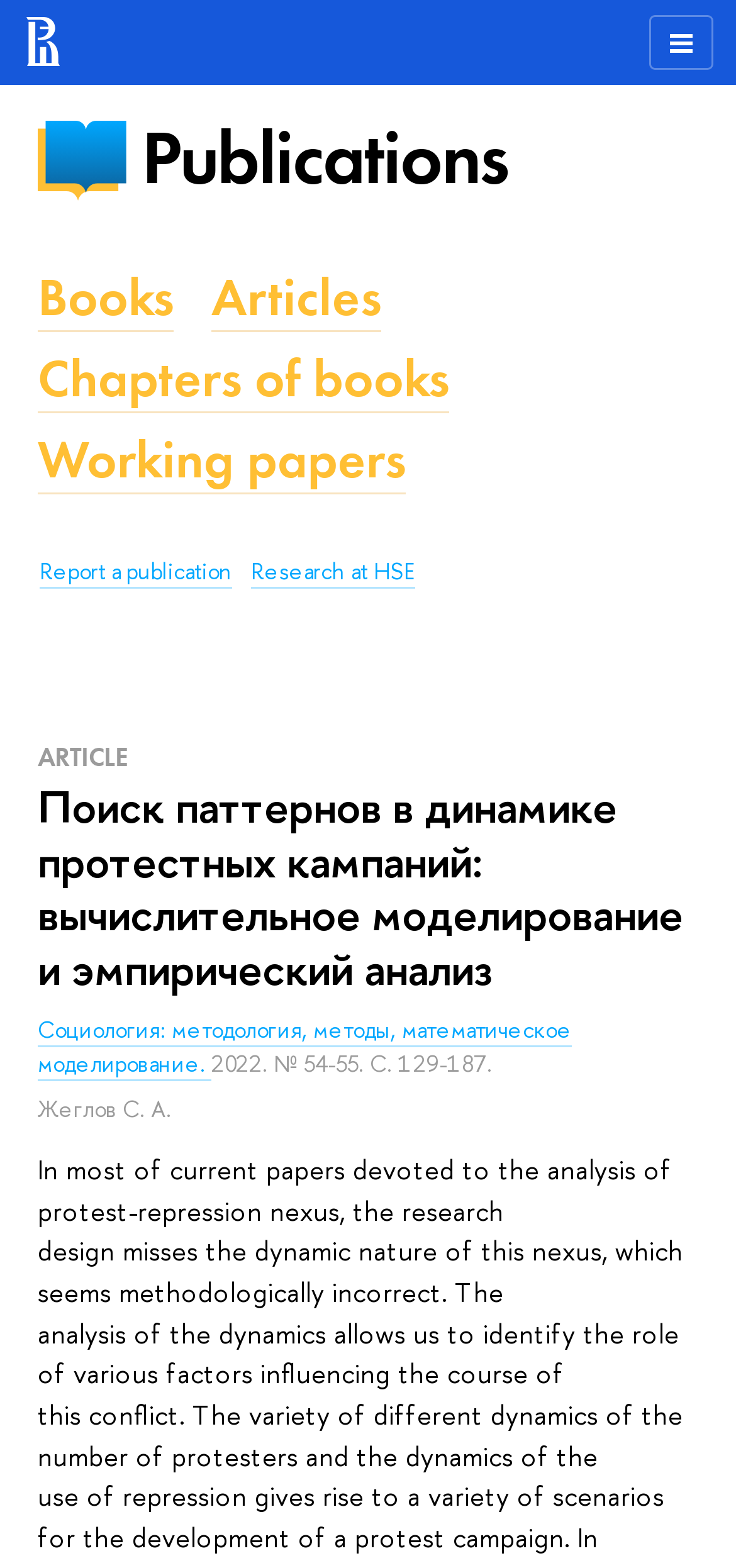What is the research methodology used in the article?
Please look at the screenshot and answer in one word or a short phrase.

Computational modeling and empirical analysis